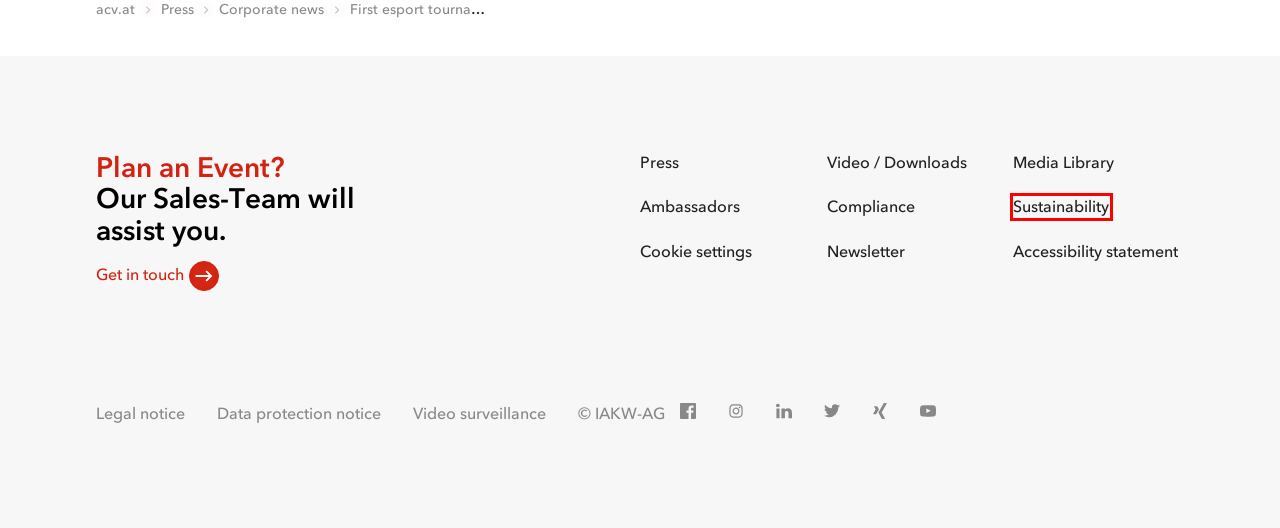You are provided with a screenshot of a webpage that has a red bounding box highlighting a UI element. Choose the most accurate webpage description that matches the new webpage after clicking the highlighted element. Here are your choices:
A. Video surveillance | Austria Center Vienna
B. Legal notice | Austria Center Vienna
C. Data protection notice | Austria Center Vienna
D. Sustainability | Austria Center Vienna
E. Ambassadors Club | Austria Center Vienna
F. Sign up for newsletter | Austria Center Vienna
G. Accessibility statement | Austria Center Vienna
H. Compliance information | Austria Center Vienna

D